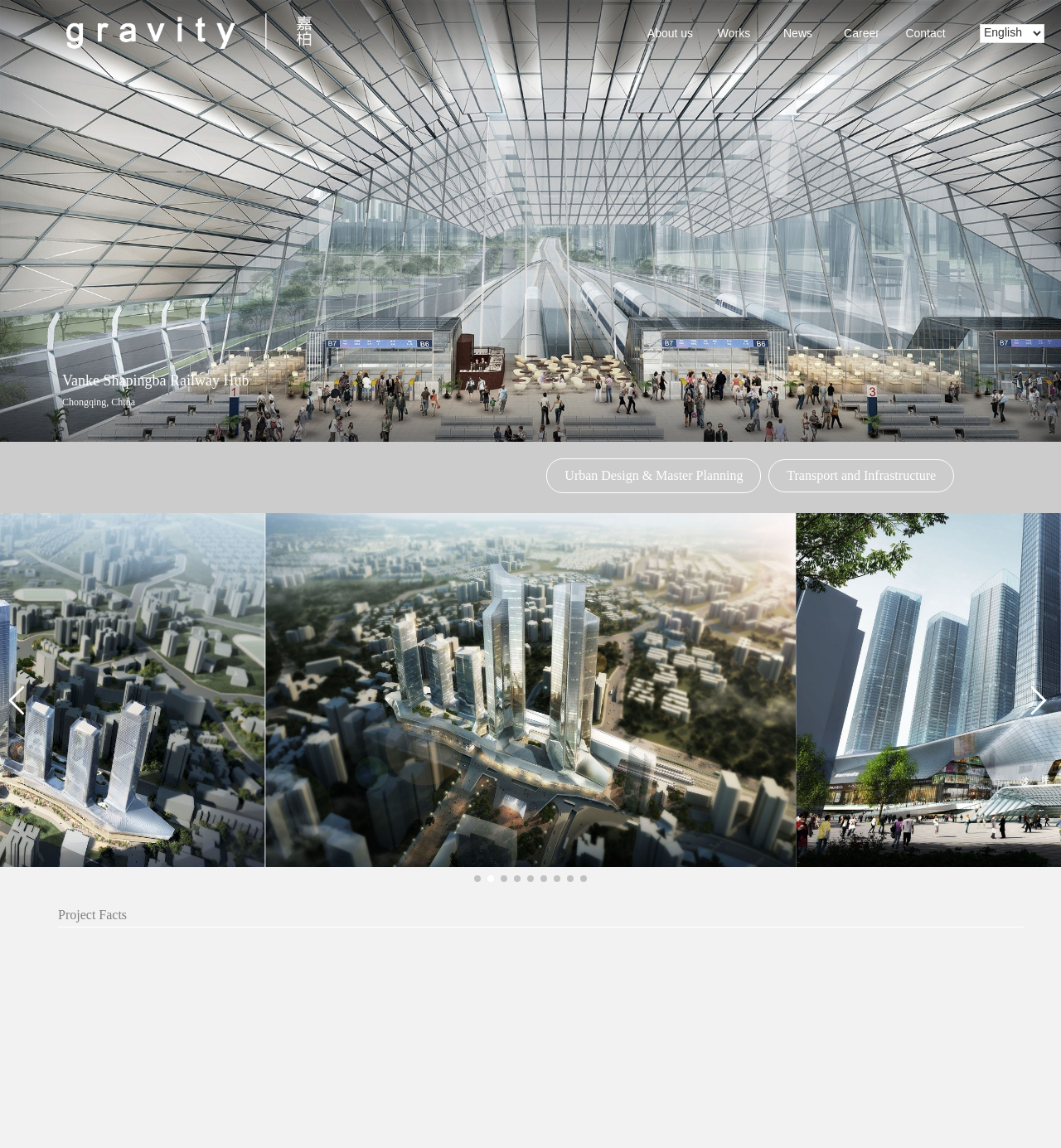Based on the image, please elaborate on the answer to the following question:
What is the feature of the main departure waiting hall?

I found the answer by reading the static text element that describes the project, which mentions that the main departure waiting hall is covered by a high and elegant long span roof.